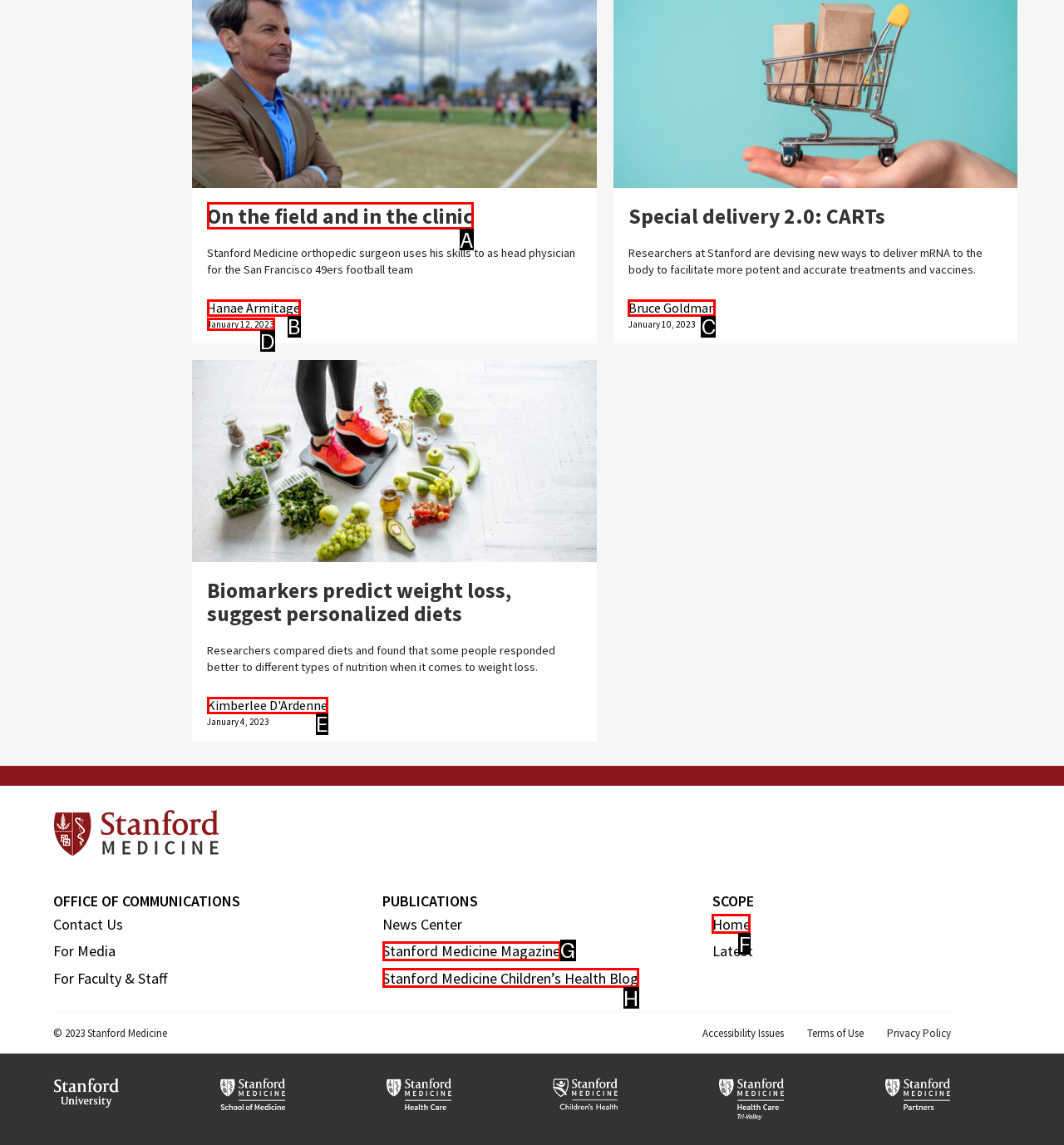Select the proper HTML element to perform the given task: Check the publication date of an article Answer with the corresponding letter from the provided choices.

D